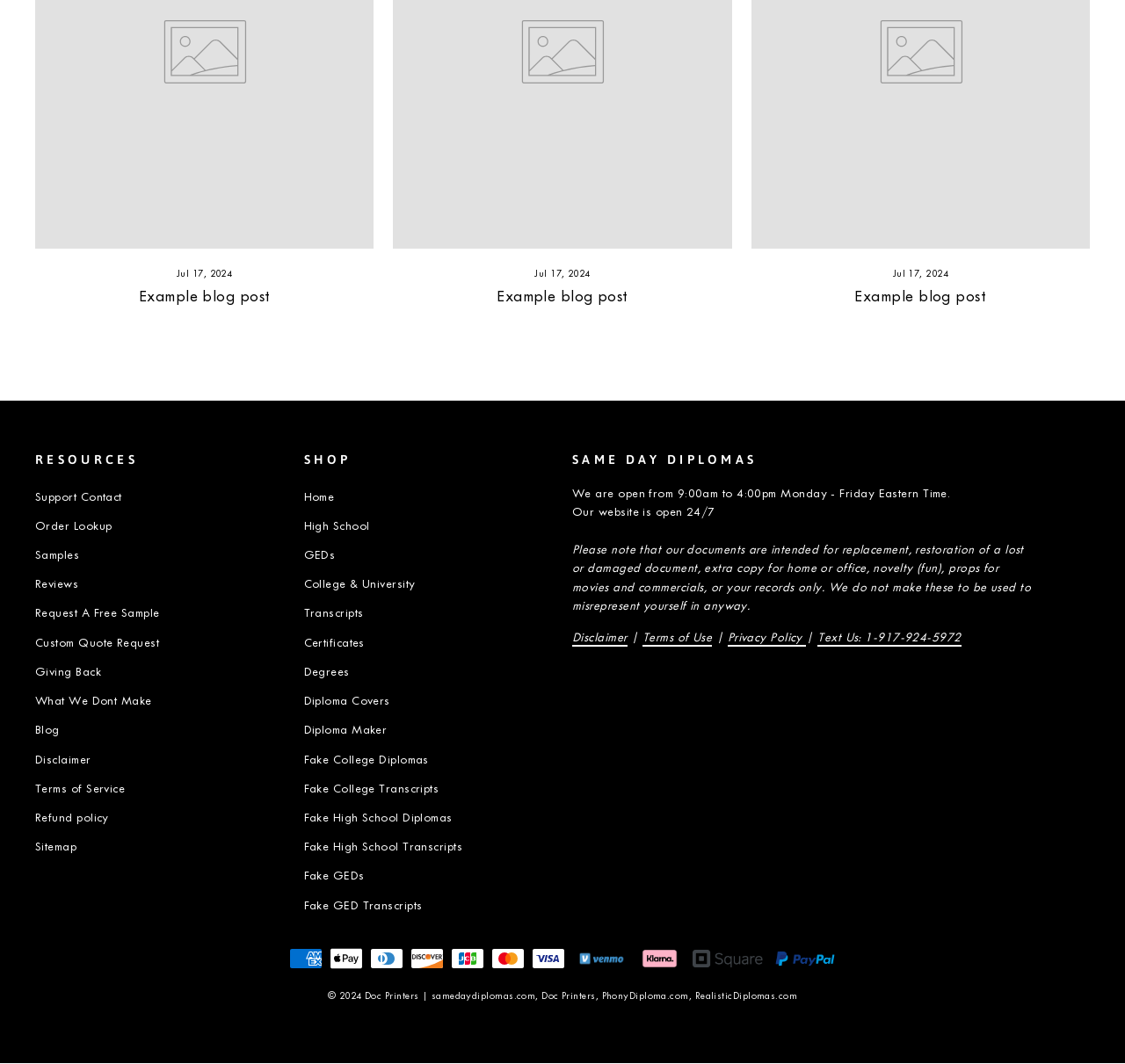Pinpoint the bounding box coordinates of the element you need to click to execute the following instruction: "Contact through Phone : 086 838 9326". The bounding box should be represented by four float numbers between 0 and 1, in the format [left, top, right, bottom].

None